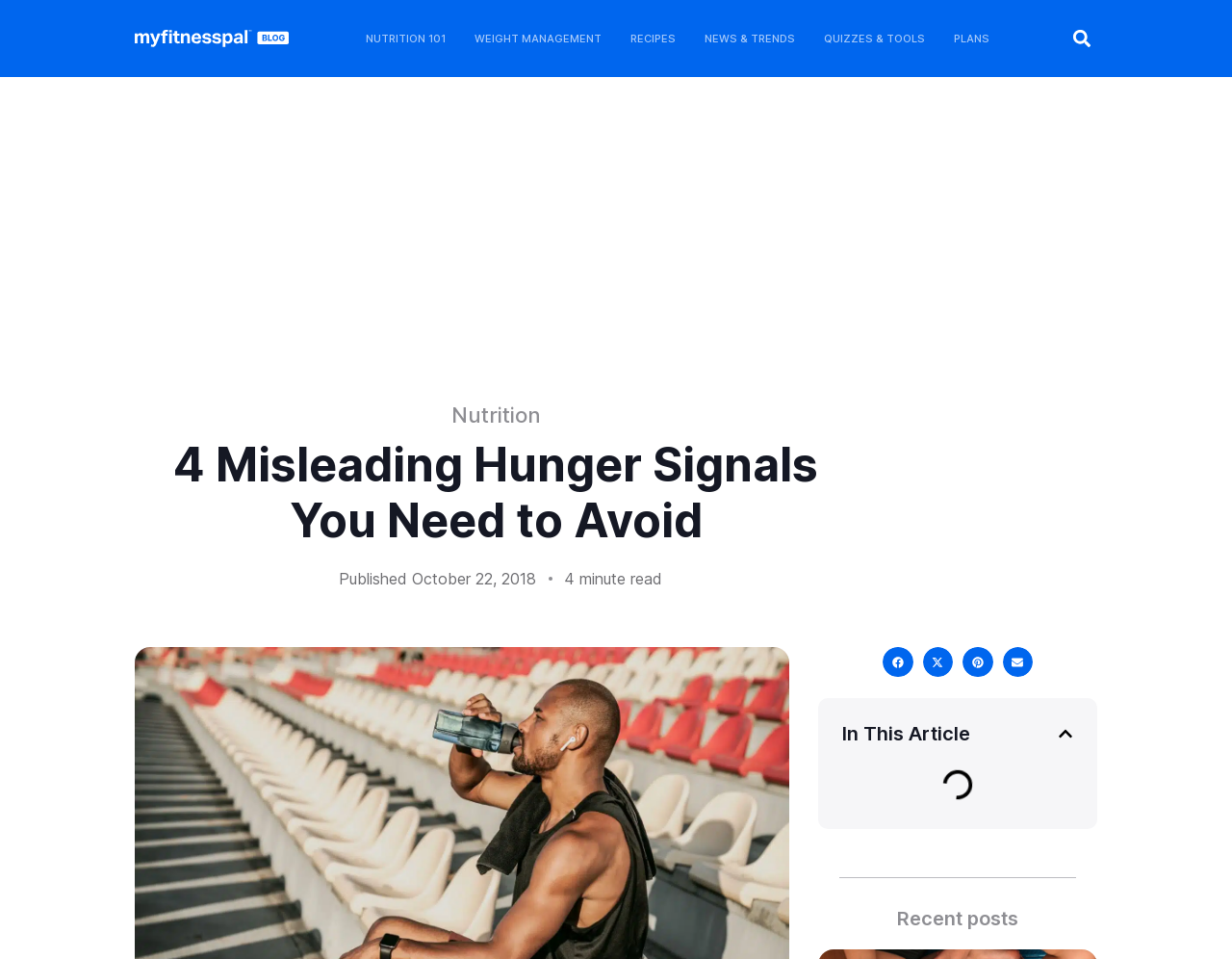What is the title of the section below the article?
Using the visual information from the image, give a one-word or short-phrase answer.

Recent posts